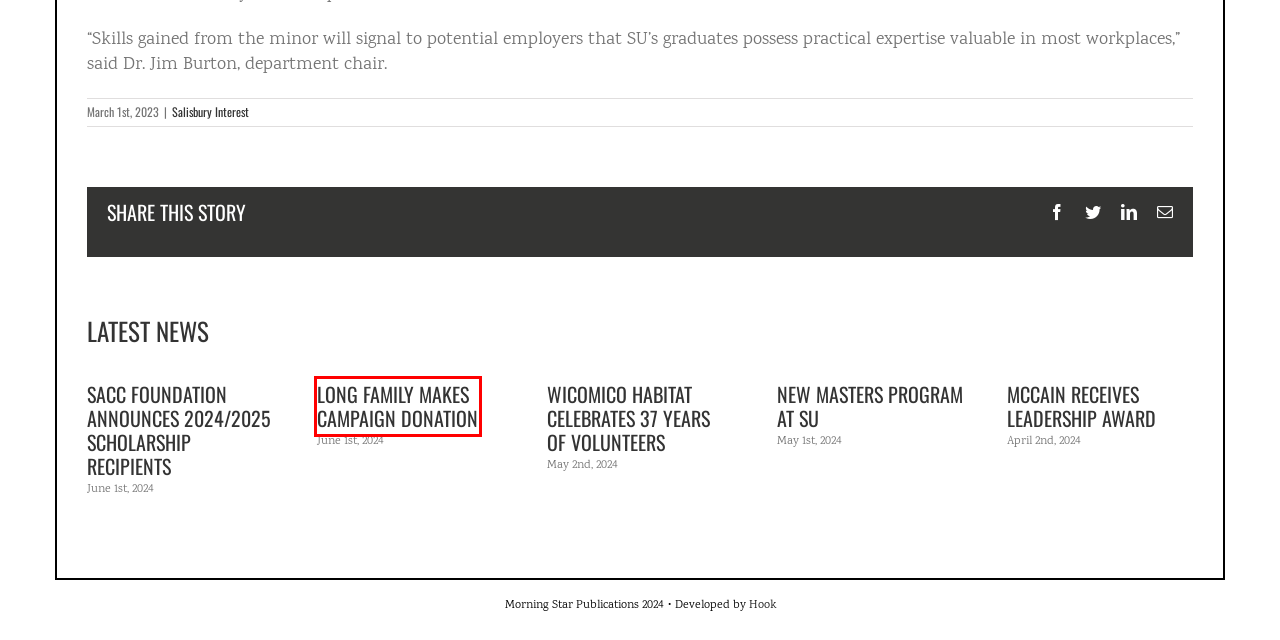You have a screenshot of a webpage with a red bounding box highlighting a UI element. Your task is to select the best webpage description that corresponds to the new webpage after clicking the element. Here are the descriptions:
A. New masters program at SU - Morning Star Publications
B. Hook | Strategic Storytelling & Marketing for Changemakers
C. Wicomico Habitat celebrates 37 years of volunteers - Morning Star Publications
D. Salisbury Interest Archives - Morning Star Publications
E. Long family makes campaign donation - Morning Star Publications
F. SACC Foundation announces 2024/2025 scholarship recipients - Morning Star Publications
G. Contact - Morning Star Publications
H. Laurel - Morning Star Publications

E